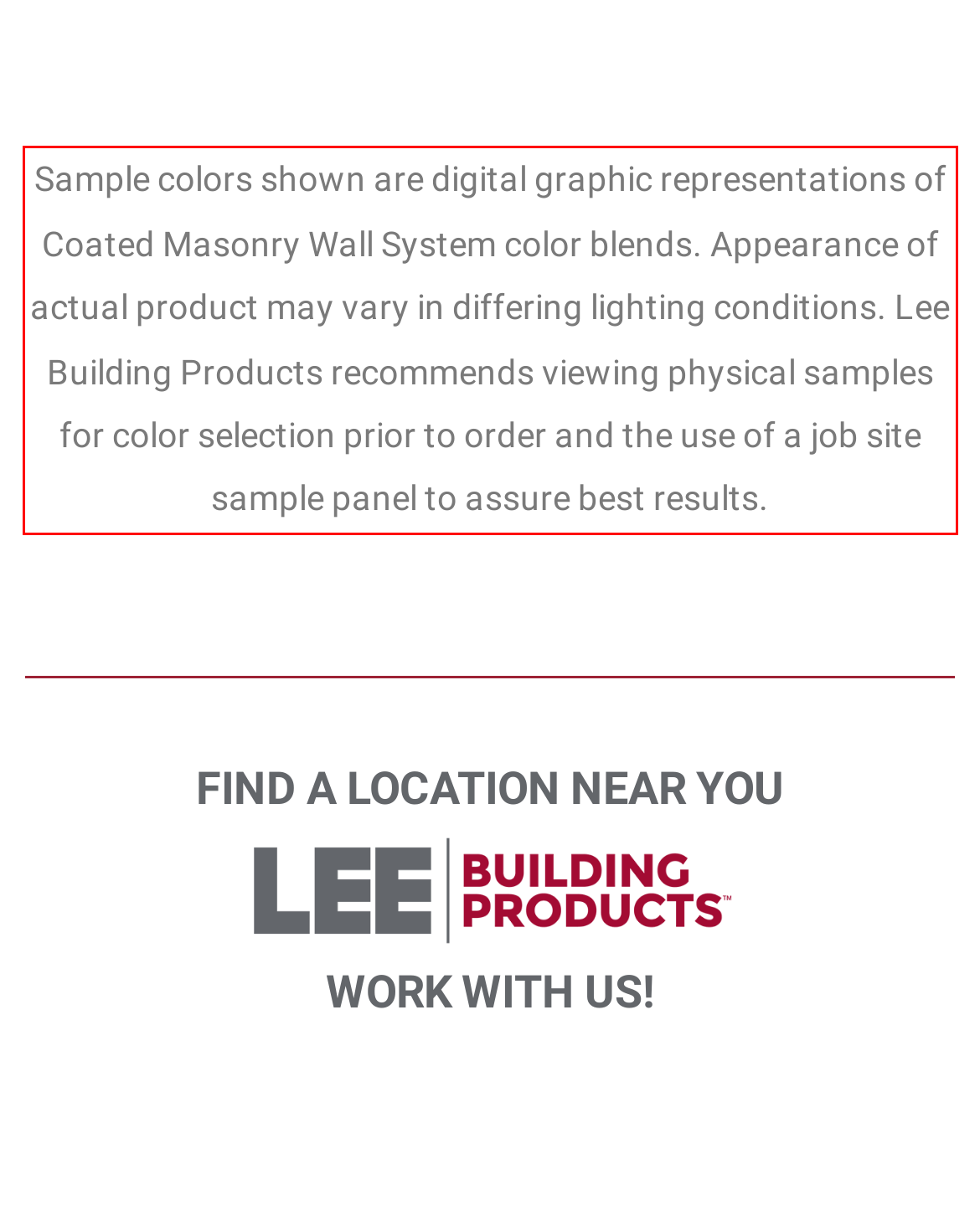Please perform OCR on the UI element surrounded by the red bounding box in the given webpage screenshot and extract its text content.

Sample colors shown are digital graphic representations of Coated Masonry Wall System color blends. Appearance of actual product may vary in differing lighting conditions. Lee Building Products recommends viewing physical samples for color selection prior to order and the use of a job site sample panel to assure best results.